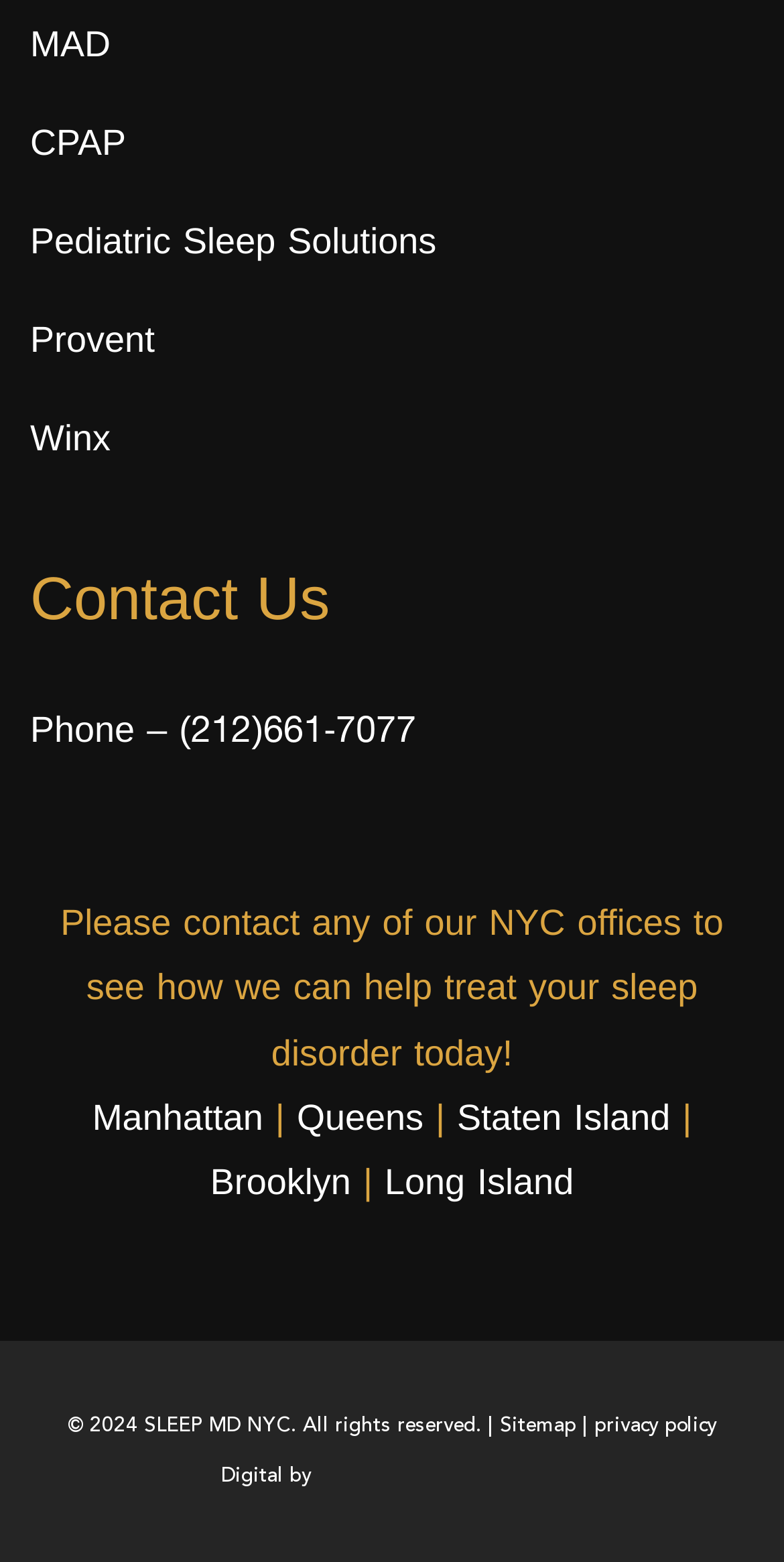Please determine the bounding box coordinates of the area that needs to be clicked to complete this task: 'Visit Manhattan office'. The coordinates must be four float numbers between 0 and 1, formatted as [left, top, right, bottom].

[0.118, 0.707, 0.336, 0.73]